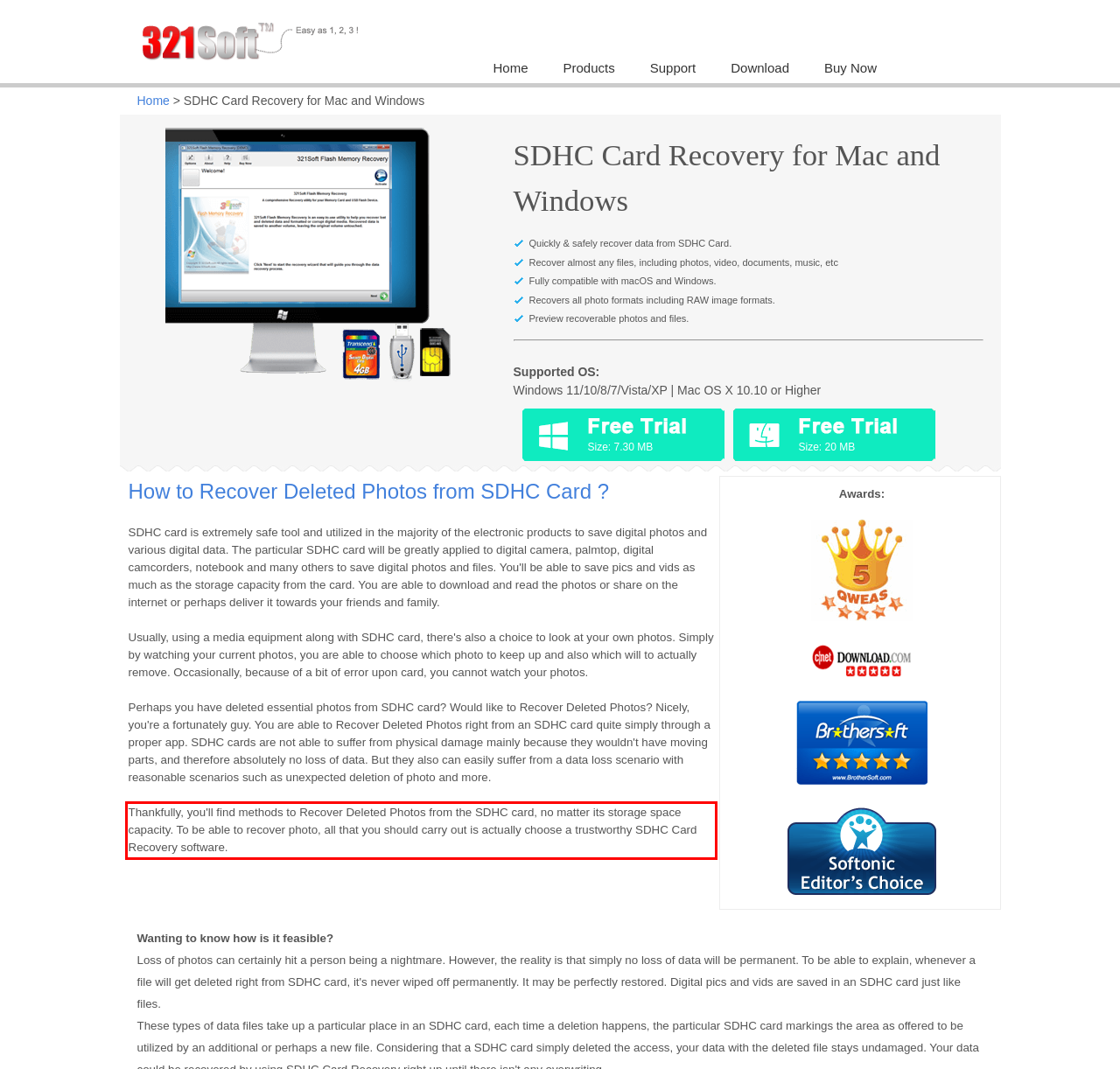By examining the provided screenshot of a webpage, recognize the text within the red bounding box and generate its text content.

Thankfully, you'll find methods to Recover Deleted Photos from the SDHC card, no matter its storage space capacity. To be able to recover photo, all that you should carry out is actually choose a trustworthy SDHC Card Recovery software.